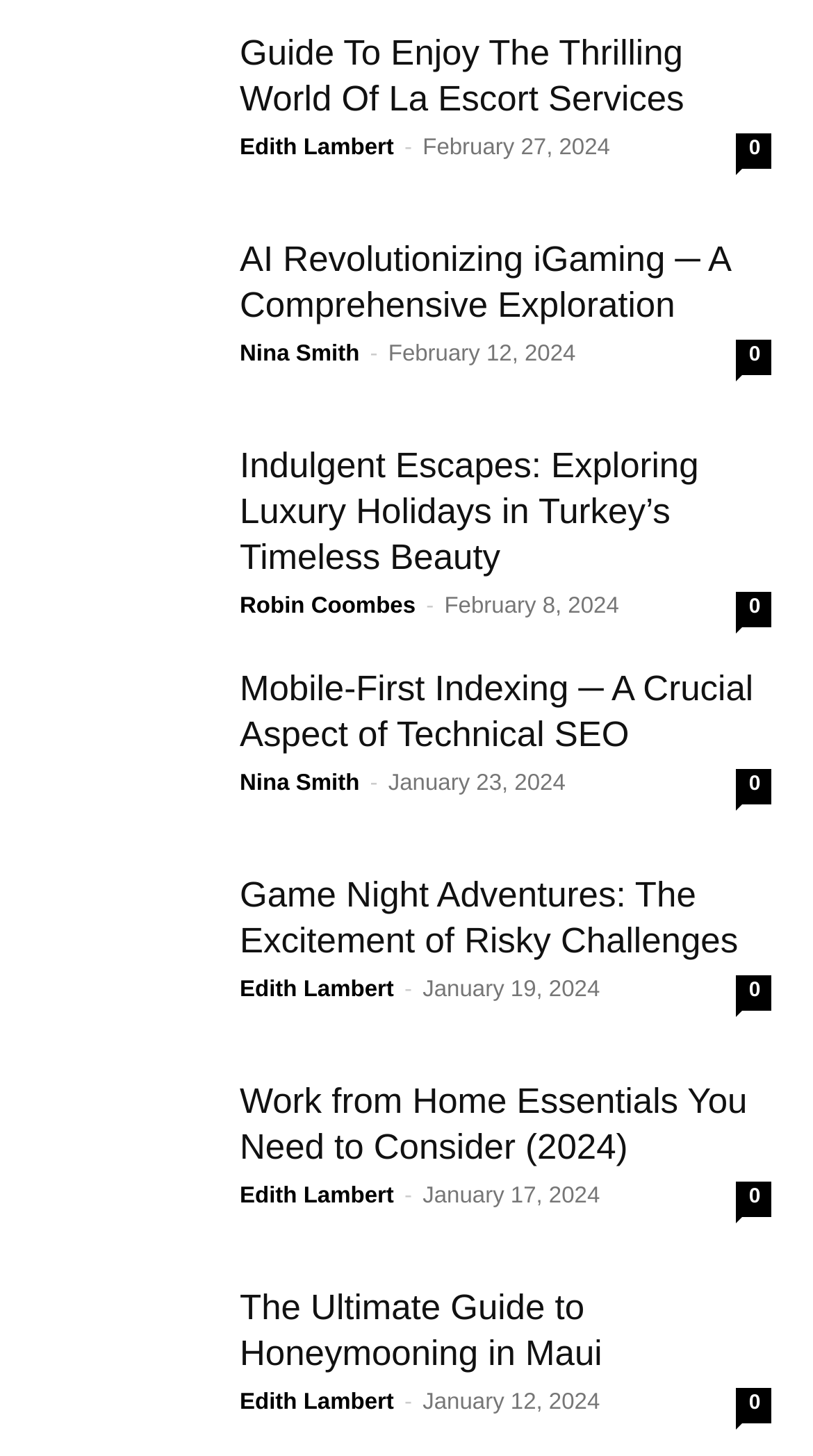Predict the bounding box for the UI component with the following description: "Edith Lambert".

[0.295, 0.812, 0.484, 0.829]